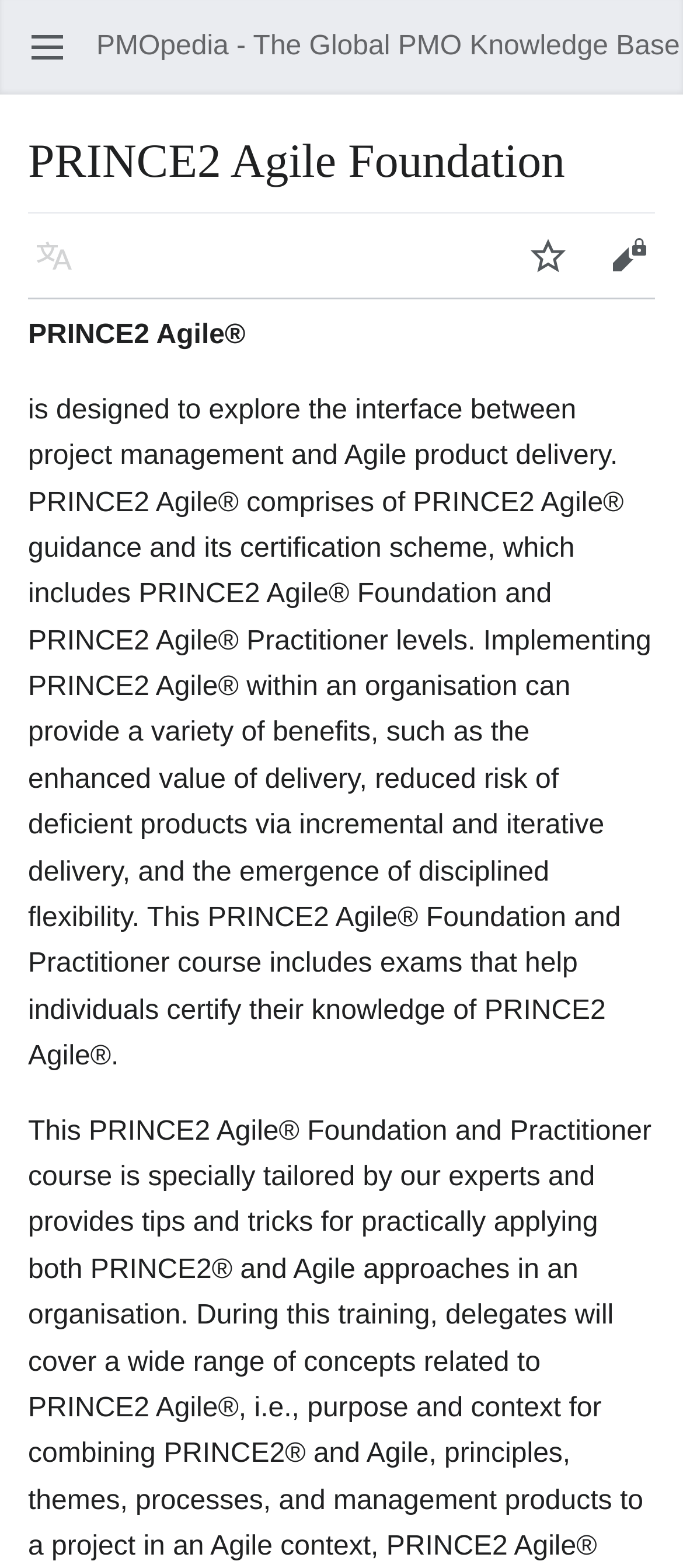What are the levels of PRINCE2 Agile certification?
Please use the image to provide an in-depth answer to the question.

The webpage mentions that the PRINCE2 Agile certification scheme includes PRINCE2 Agile Foundation and PRINCE2 Agile Practitioner levels, which are part of the PRINCE2 Agile guidance.